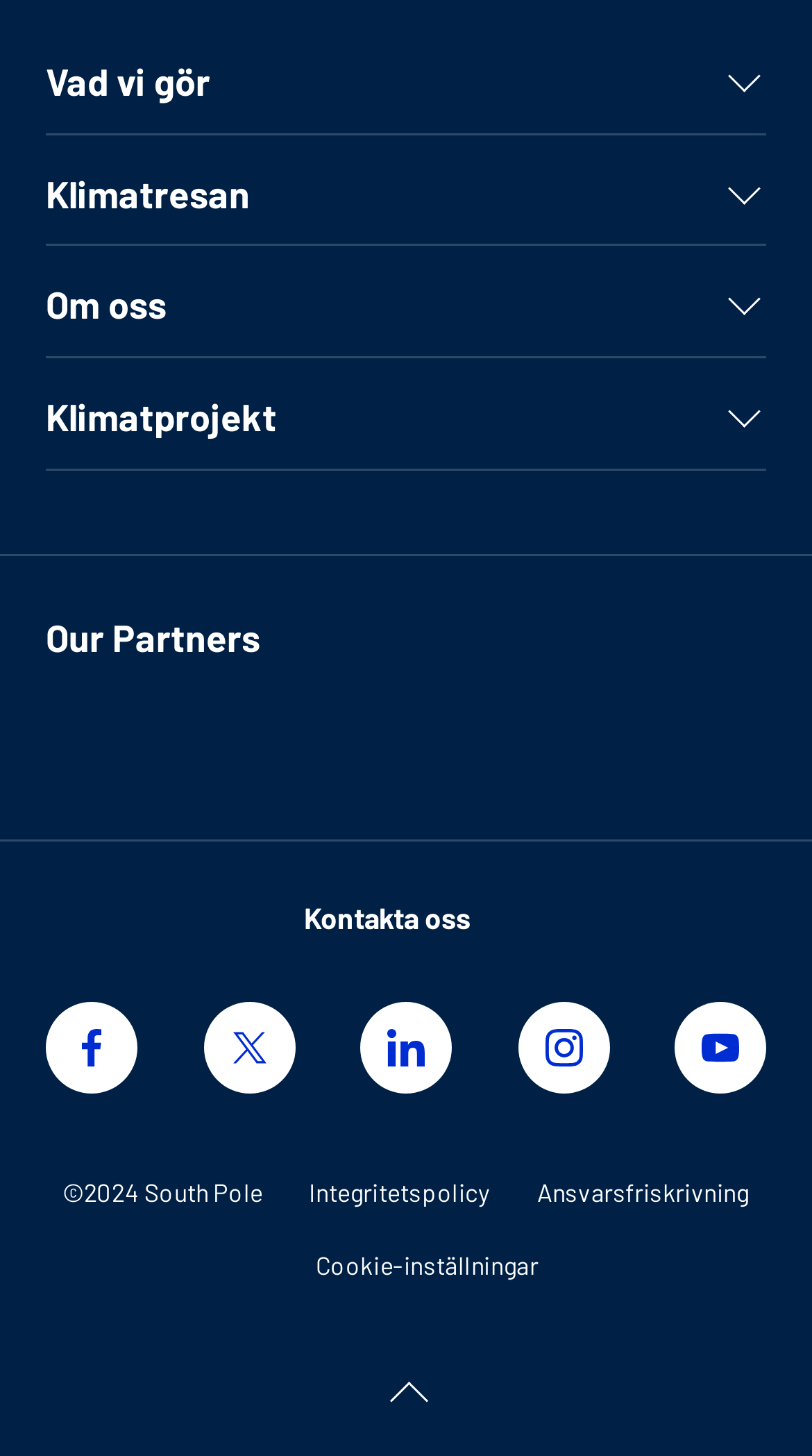Could you locate the bounding box coordinates for the section that should be clicked to accomplish this task: "Learn about Our Partners".

[0.056, 0.422, 0.321, 0.453]